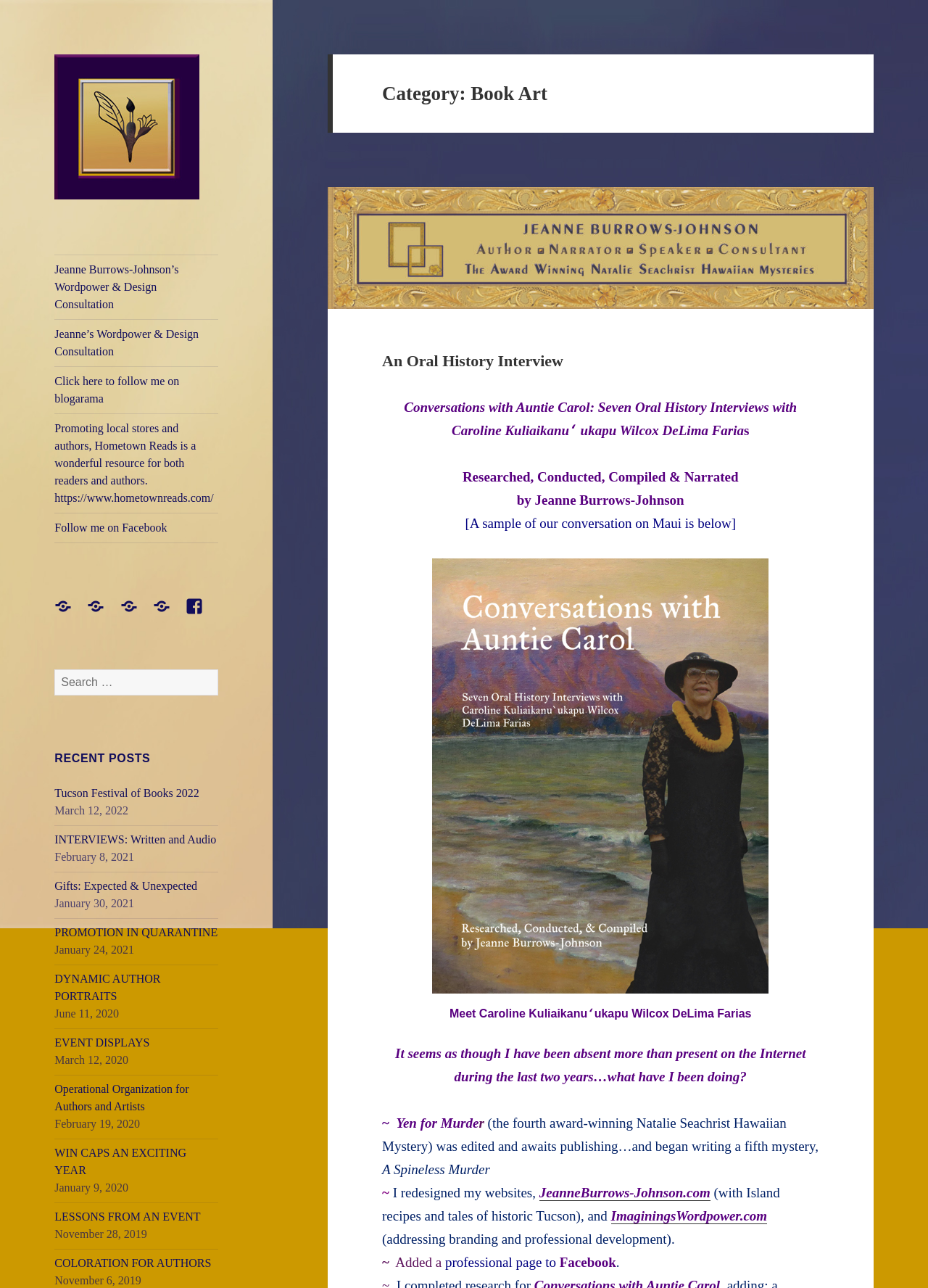Locate the bounding box of the user interface element based on this description: "EVENT DISPLAYS".

[0.059, 0.805, 0.161, 0.814]